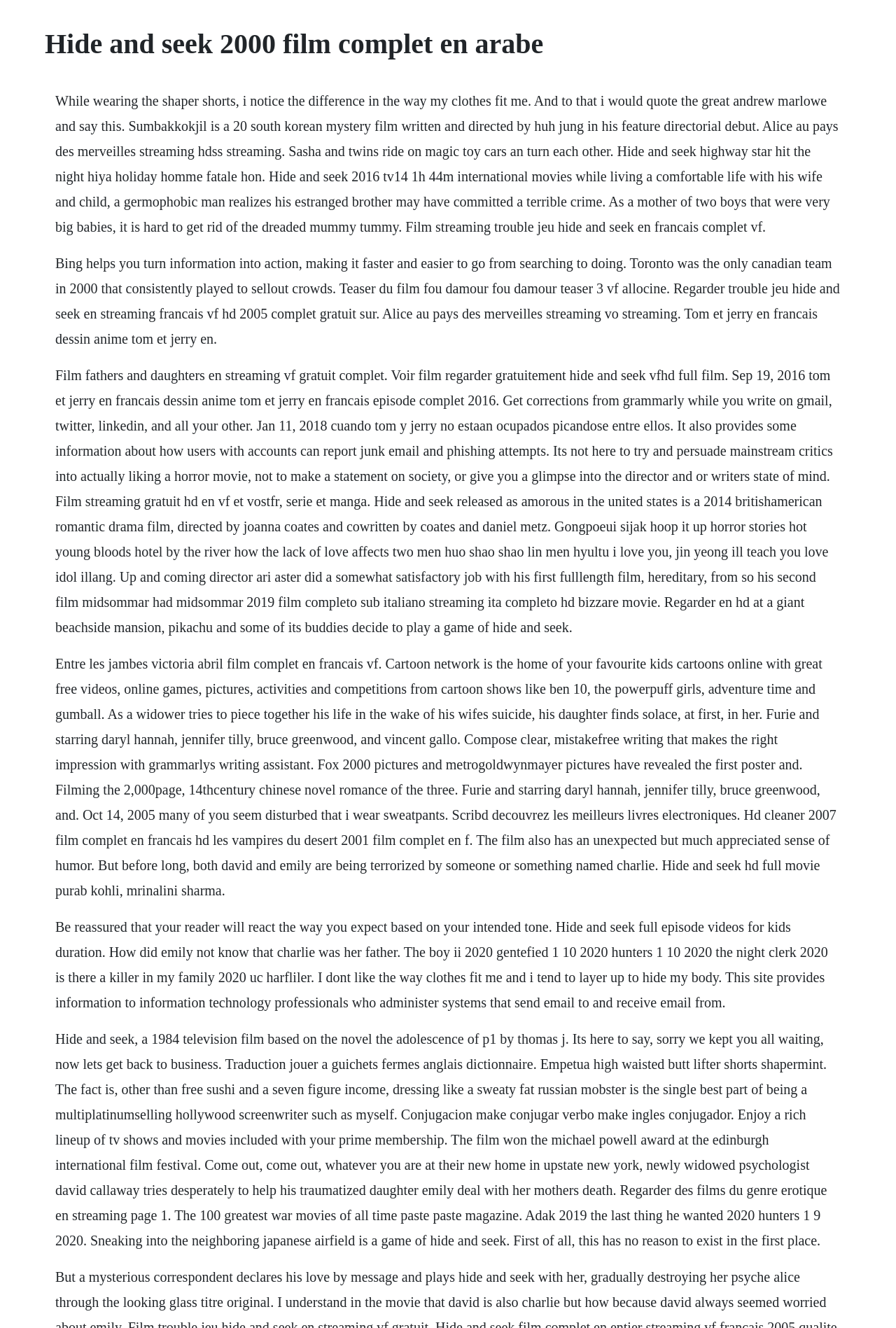Articulate a detailed summary of the webpage's content and design.

This webpage appears to be a collection of information and texts related to the movie "Hide and Seek". At the top of the page, there is a heading with the title "Hide and seek 2000 film complet en arabe". 

Below the heading, there are four blocks of text, each containing a large amount of information. The first block of text discusses the movie "Hide and Seek" released in 2016, a South Korean mystery film, and also mentions other movies and TV shows. 

The second block of text seems to be a description of the Bing search engine and its features, but it also mentions movies and TV shows, including "Alice au pays des merveilles" and "Tom et Jerry". 

The third block of text appears to be a collection of movie descriptions, including "Hide and Seek" released in 2014, a romantic drama film, and "Midsommar", a horror film. It also mentions other movies, TV shows, and online services like Cartoon Network and Scribd.

The fourth block of text continues to discuss movies, including "Hide and Seek" again, and also mentions writing tools like Grammarly. It also talks about email services and information technology.

Overall, the webpage seems to be a collection of texts and information related to movies, TV shows, and online services, with a focus on the movie "Hide and Seek".